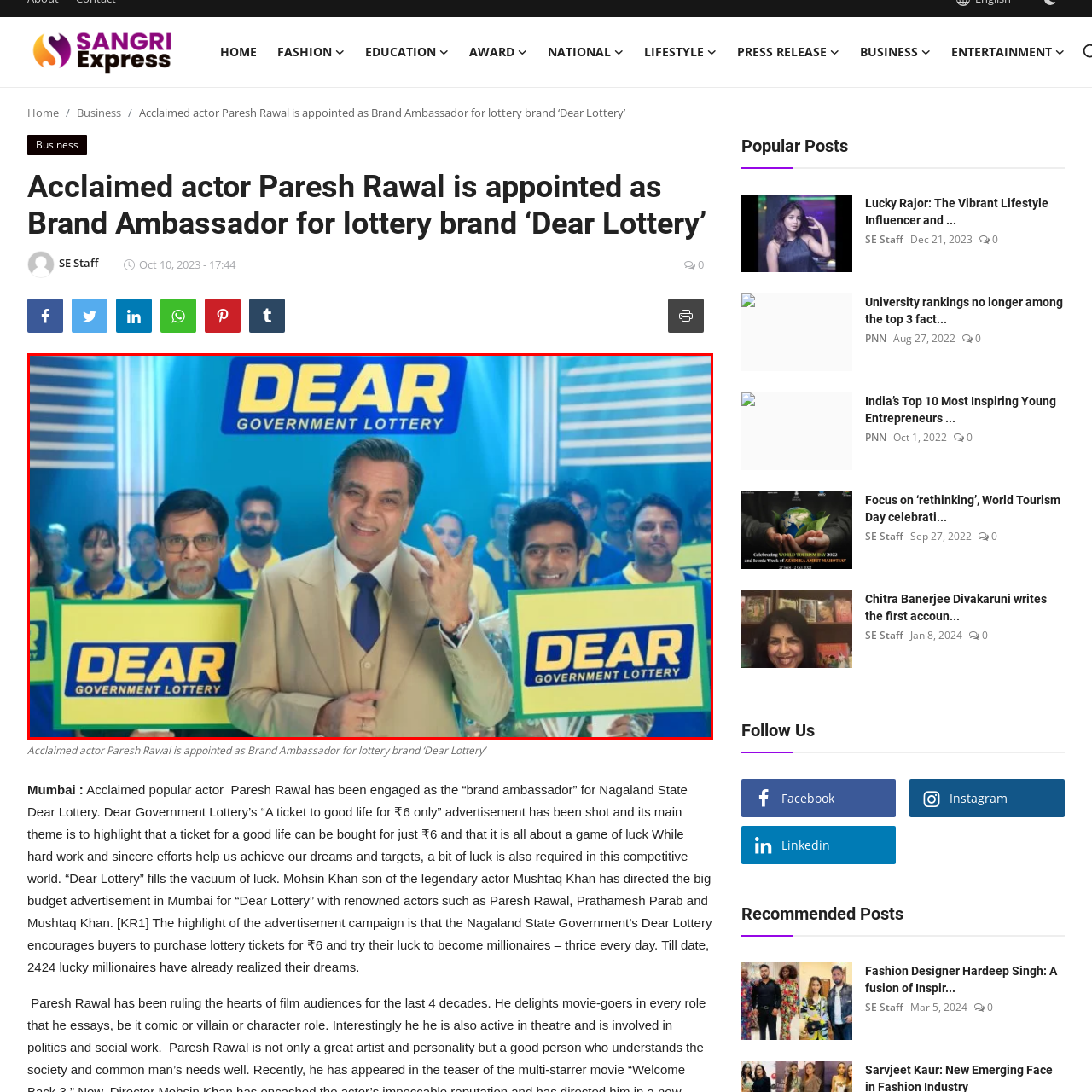Carefully scrutinize the image within the red border and generate a detailed answer to the following query, basing your response on the visual content:
How much does a ticket to the lottery cost?

According to the caption, the lottery campaign emphasizes that a ticket to a better life can be purchased for just ₹6, highlighting the affordability and accessibility of the lottery.